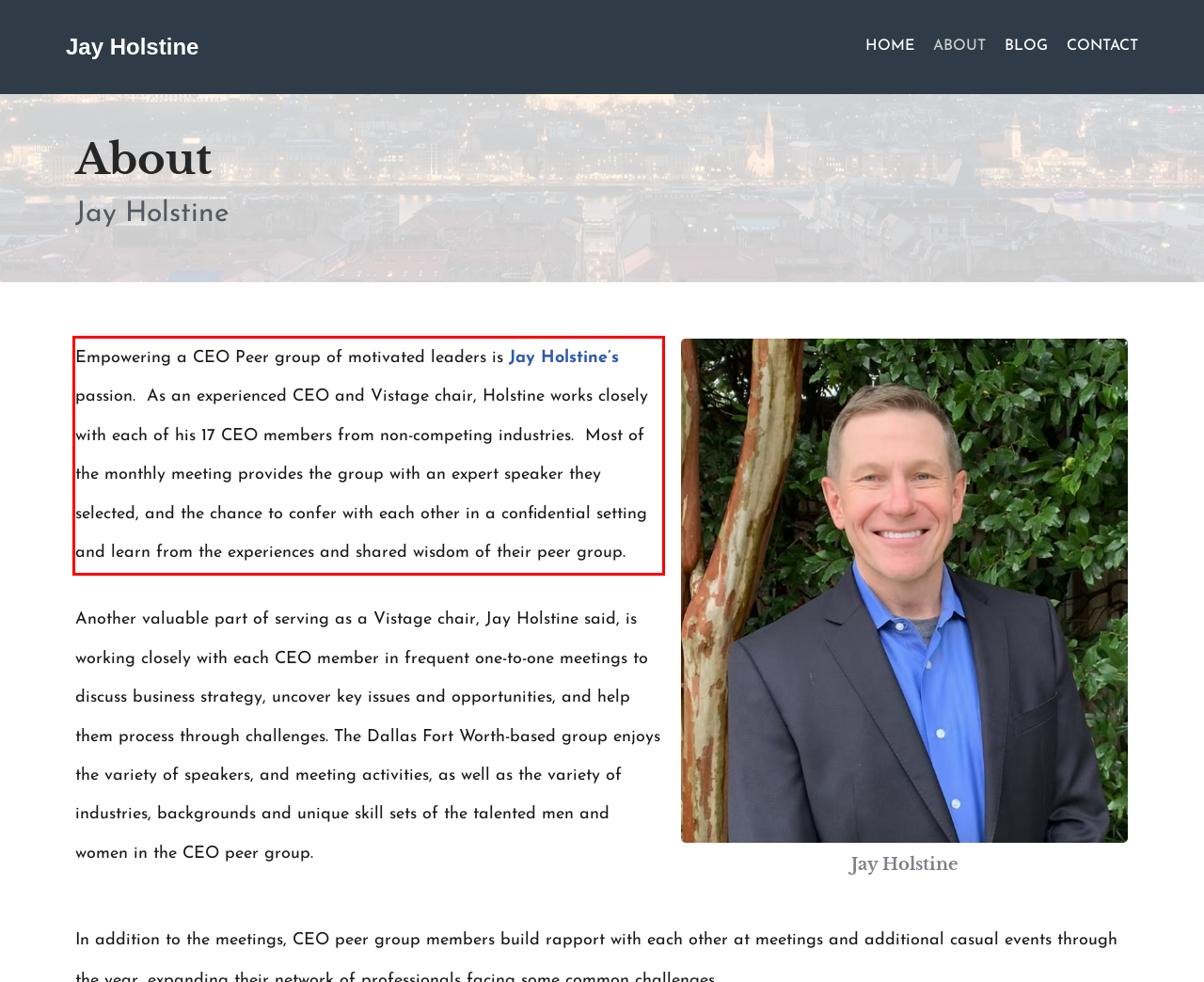You are provided with a screenshot of a webpage that includes a red bounding box. Extract and generate the text content found within the red bounding box.

Empowering a CEO Peer group of motivated leaders is Jay Holstine’s passion. As an experienced CEO and Vistage chair, Holstine works closely with each of his 17 CEO members from non-competing industries. Most of the monthly meeting provides the group with an expert speaker they selected, and the chance to confer with each other in a confidential setting and learn from the experiences and shared wisdom of their peer group.